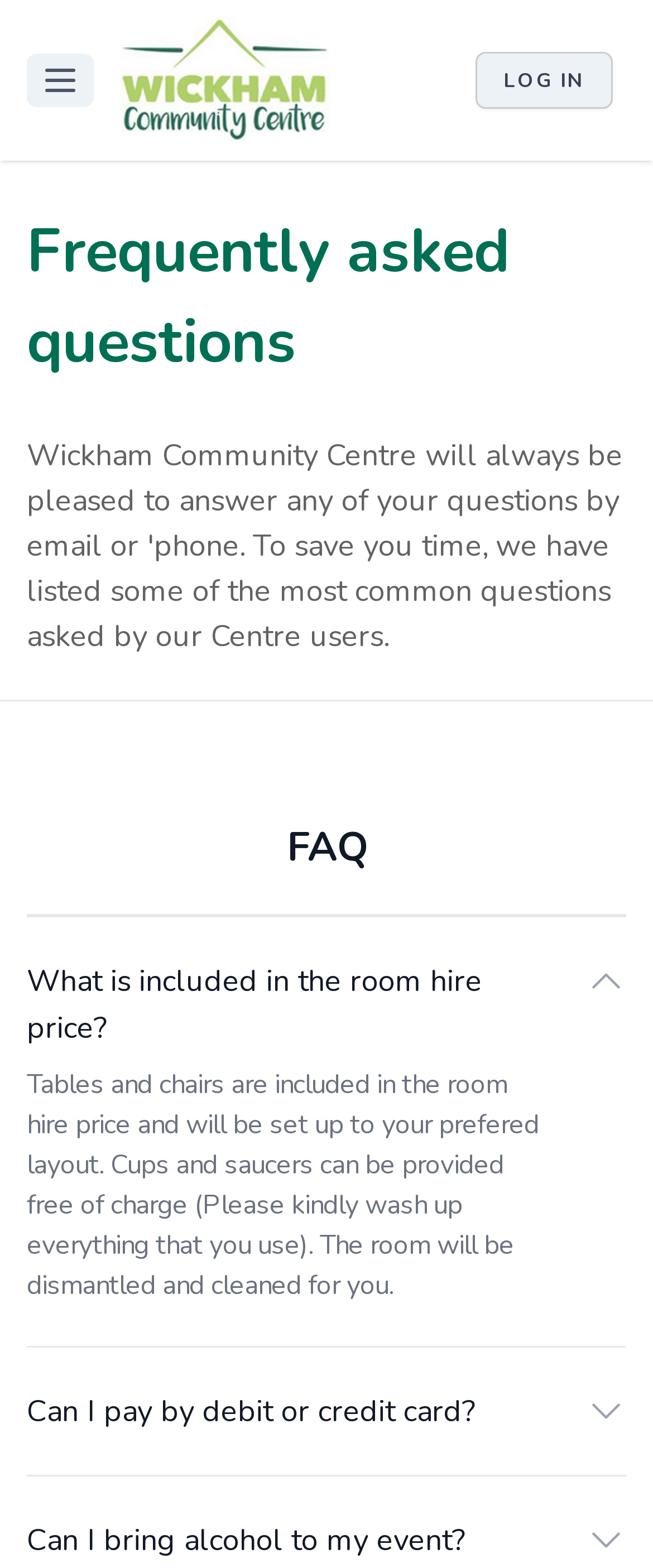Please identify the primary heading on the webpage and return its text.

Frequently asked questions